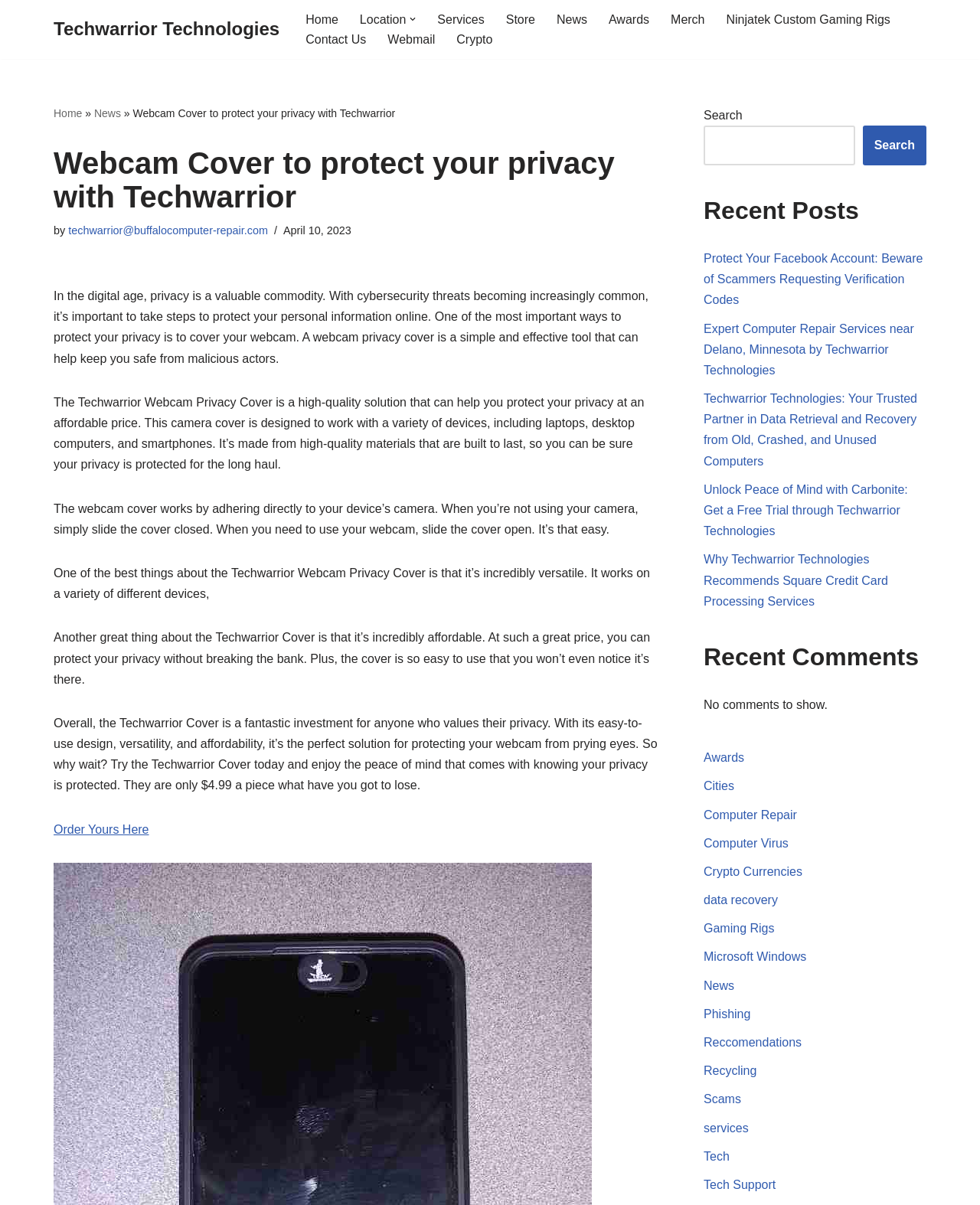How many recent posts are listed? Please answer the question using a single word or phrase based on the image.

4